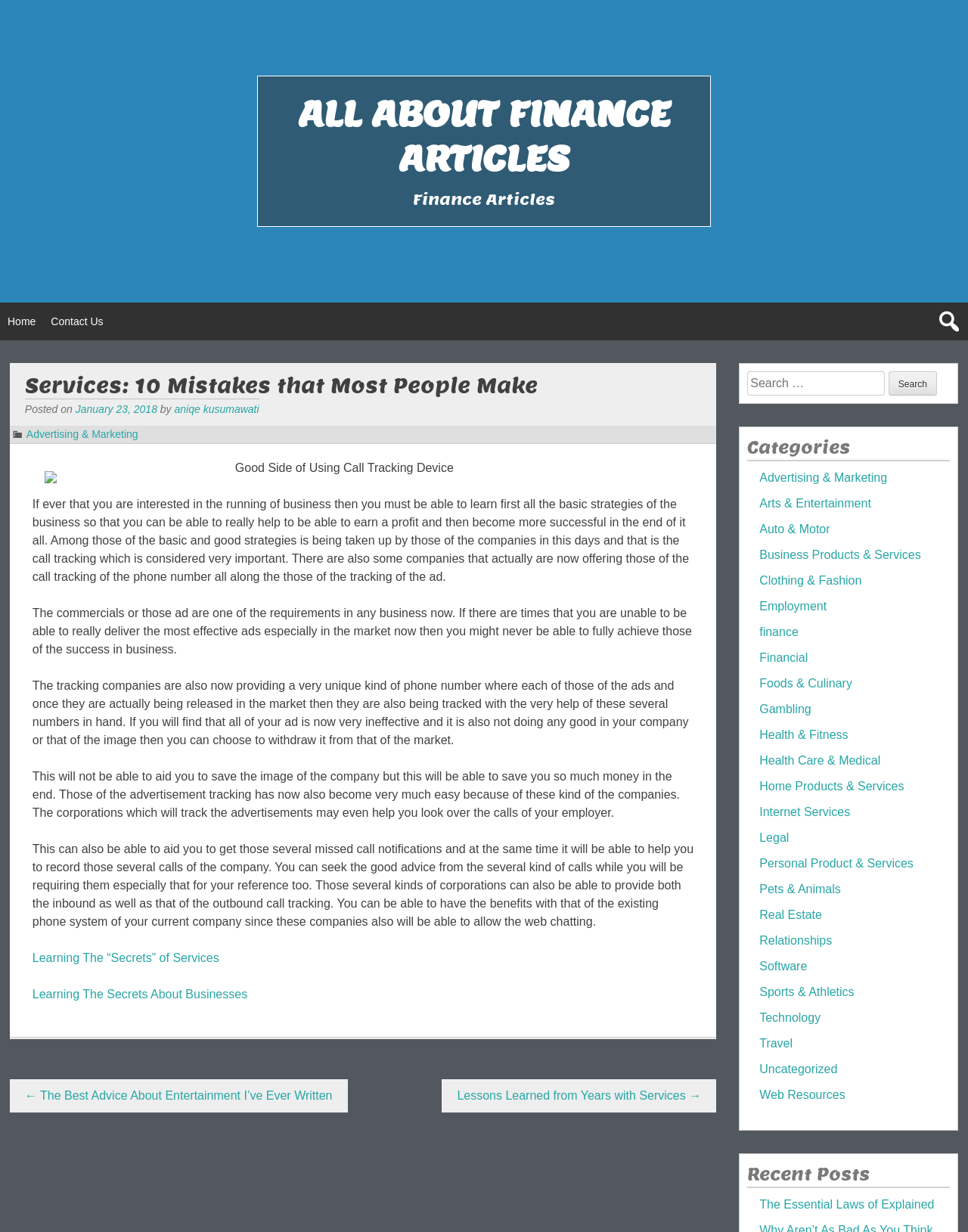Specify the bounding box coordinates of the area to click in order to follow the given instruction: "Search for something."

[0.918, 0.301, 0.968, 0.321]